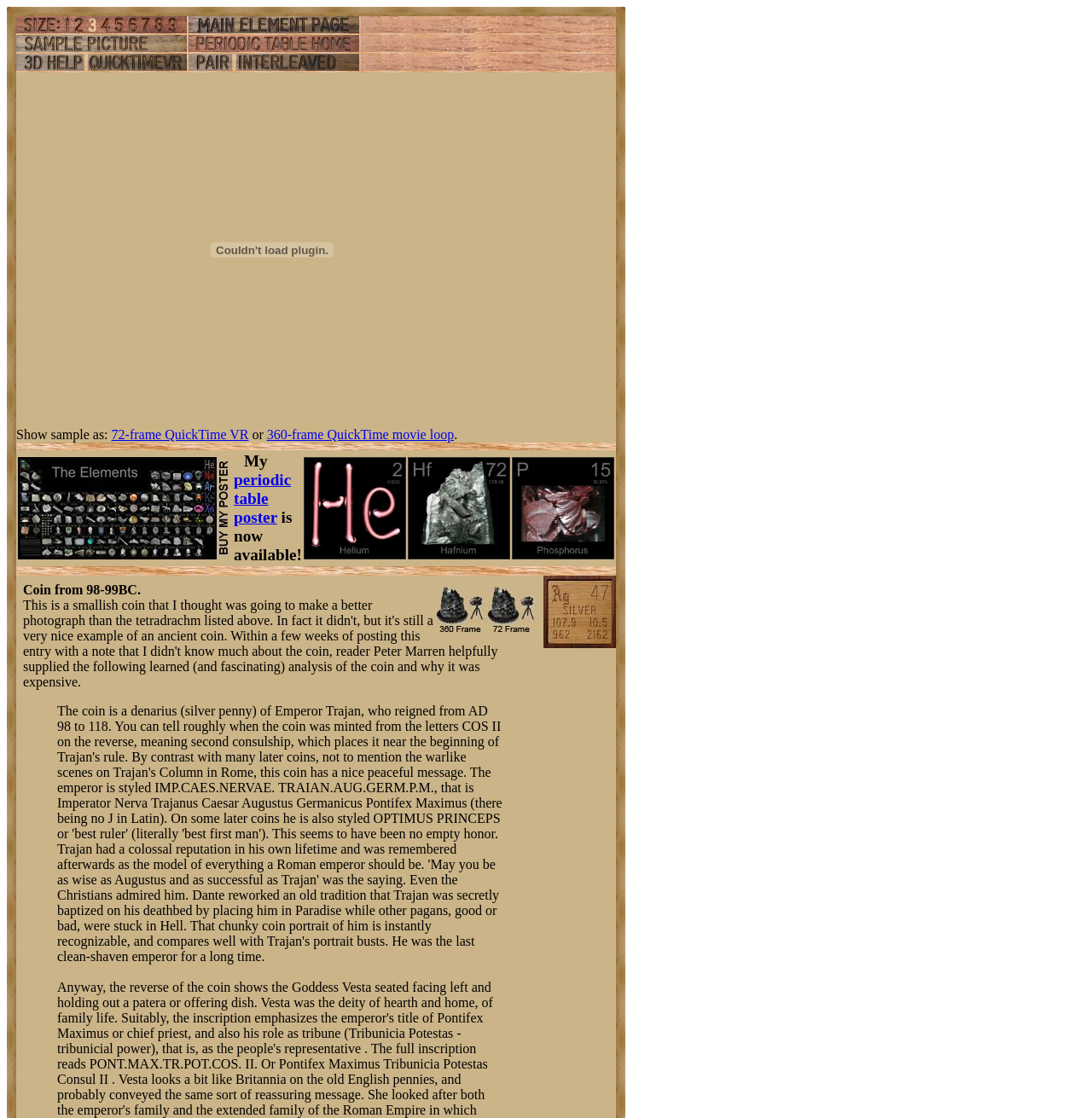Please determine the bounding box coordinates for the element that should be clicked to follow these instructions: "Click the link to view the periodic table poster".

[0.016, 0.49, 0.212, 0.503]